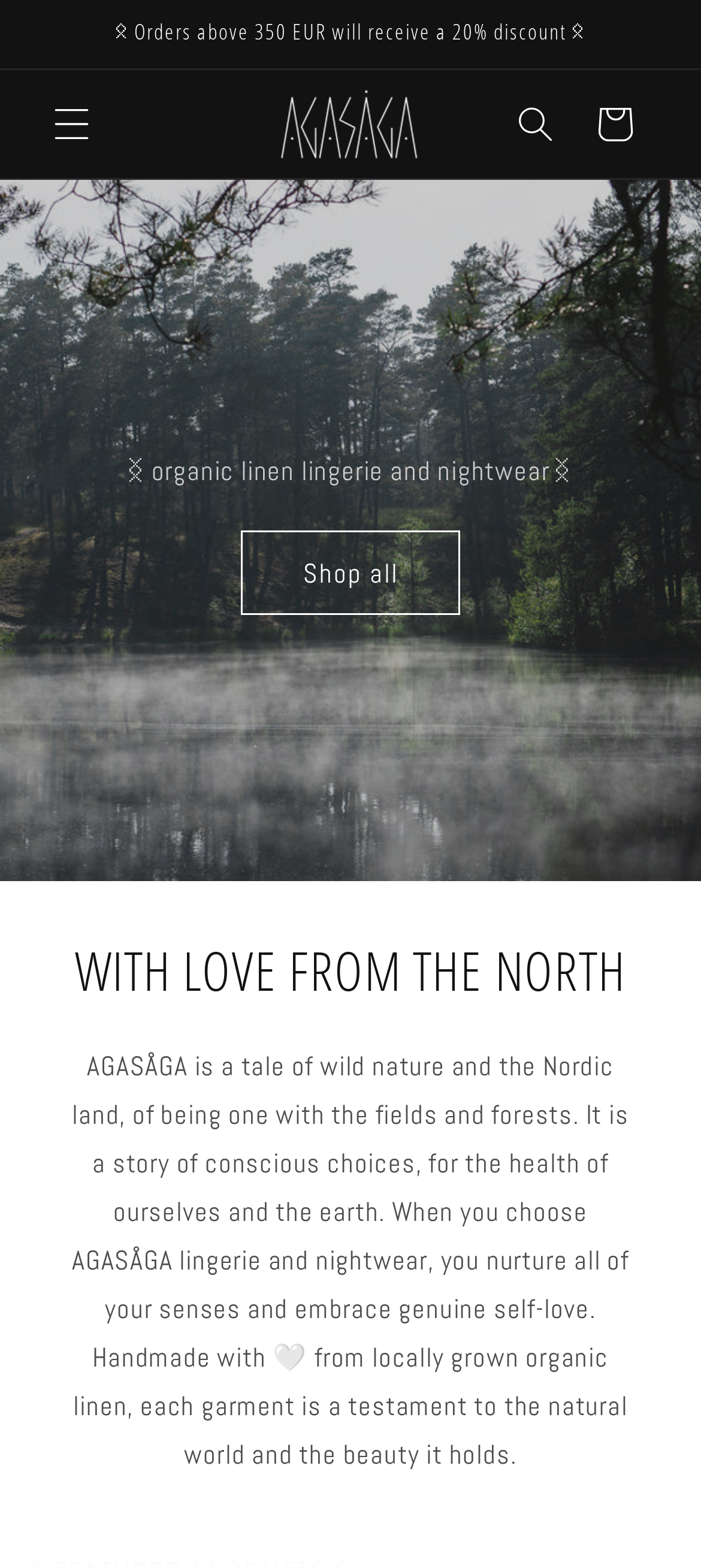What is the theme of the story told by AGASÅGA?
Could you answer the question with a detailed and thorough explanation?

I found the static text 'AGASÅGA is a tale of wild nature and the Nordic land, of being one with the fields and forests...' on the webpage, which suggests that the theme of the story told by AGASÅGA is related to the Nordic land and nature.